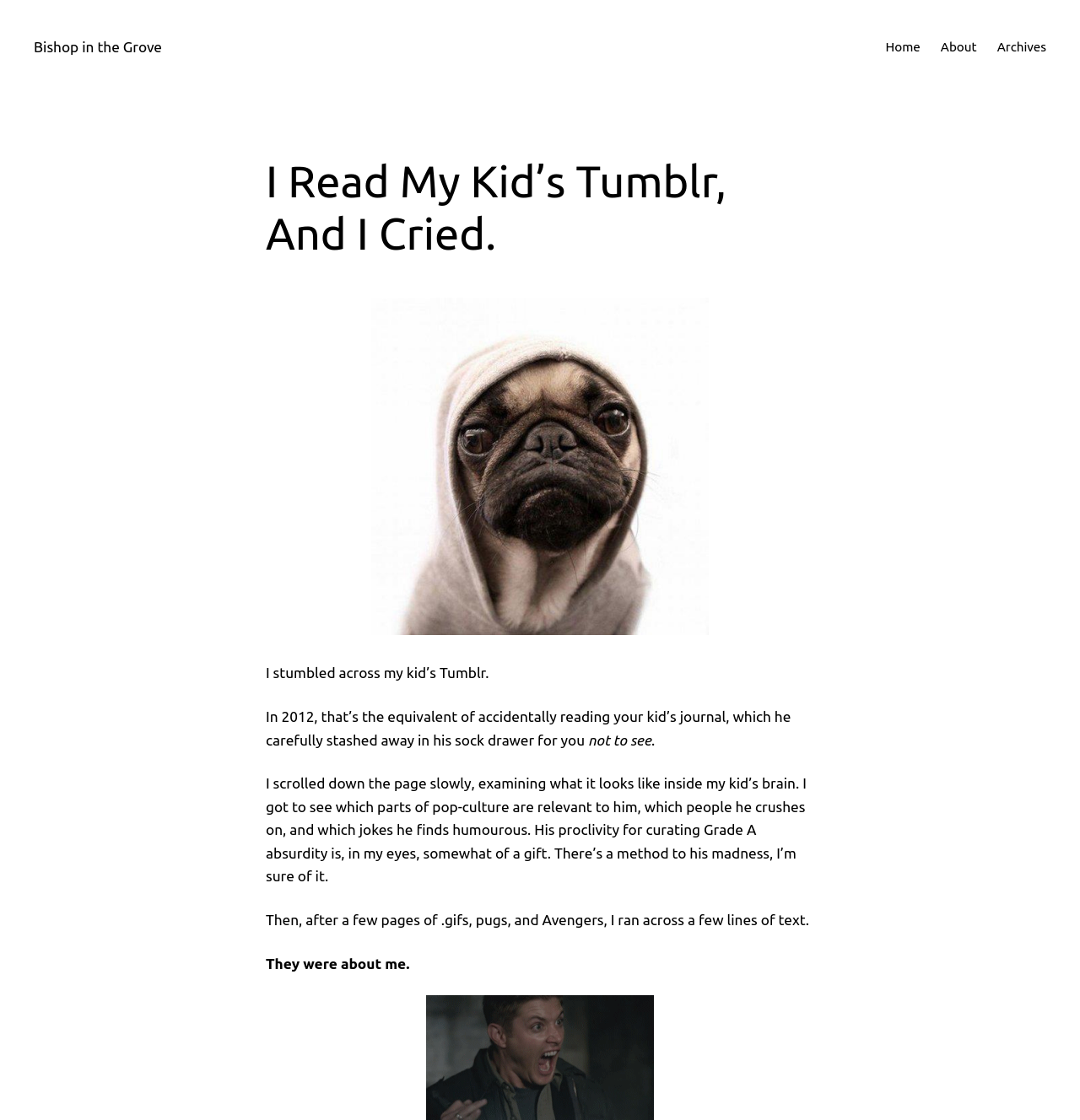Give a concise answer using one word or a phrase to the following question:
What is the author's emotional response?

Heart swell, break, swell